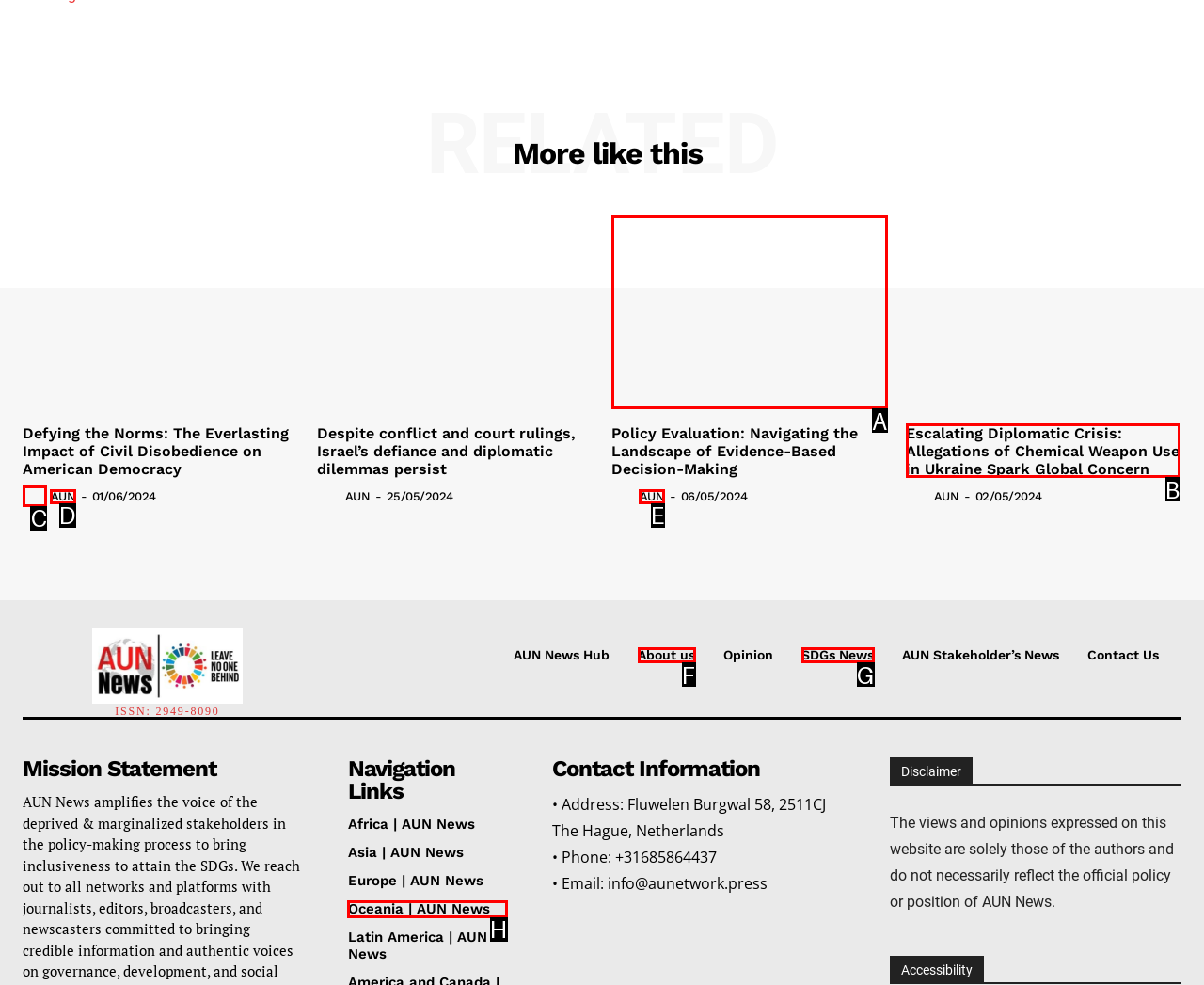Tell me which one HTML element I should click to complete the following instruction: View author information of 'AUN'
Answer with the option's letter from the given choices directly.

C